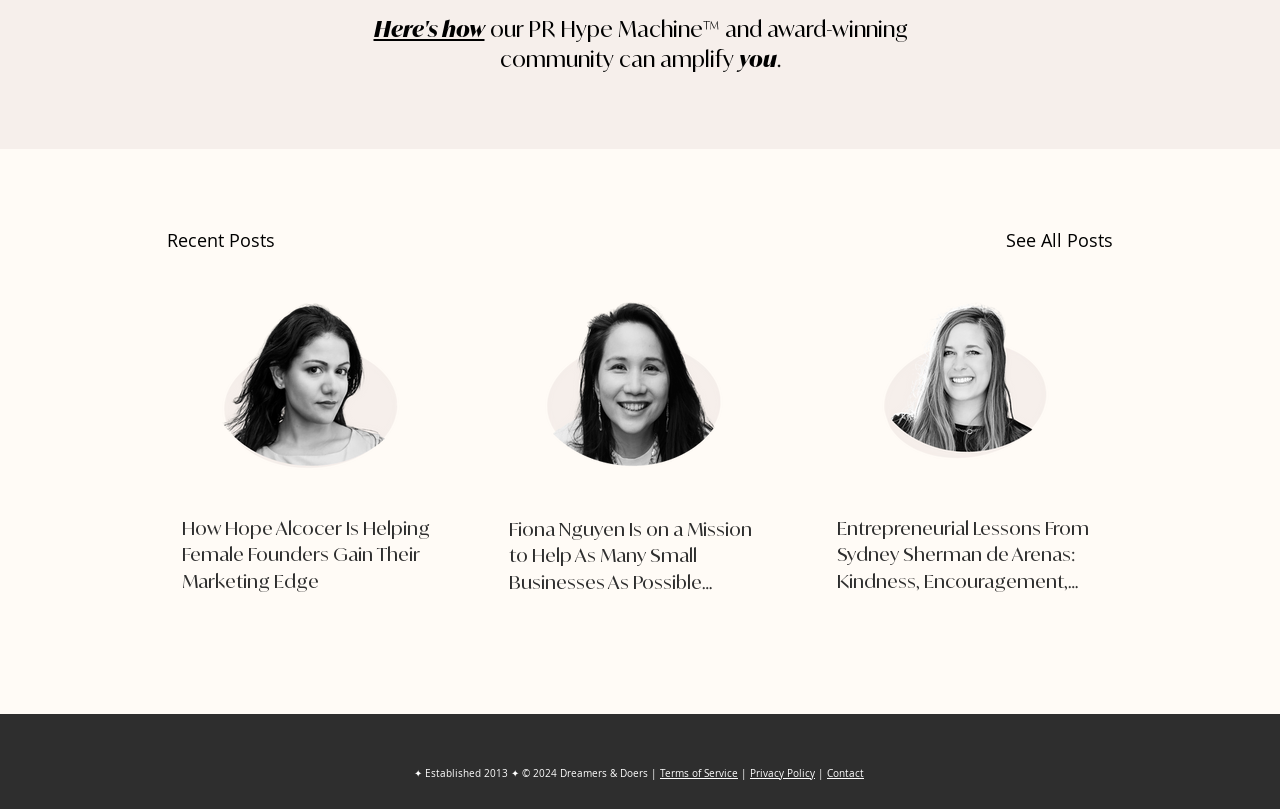Please give the bounding box coordinates of the area that should be clicked to fulfill the following instruction: "Click on 'Here's how'". The coordinates should be in the format of four float numbers from 0 to 1, i.e., [left, top, right, bottom].

[0.292, 0.019, 0.379, 0.052]